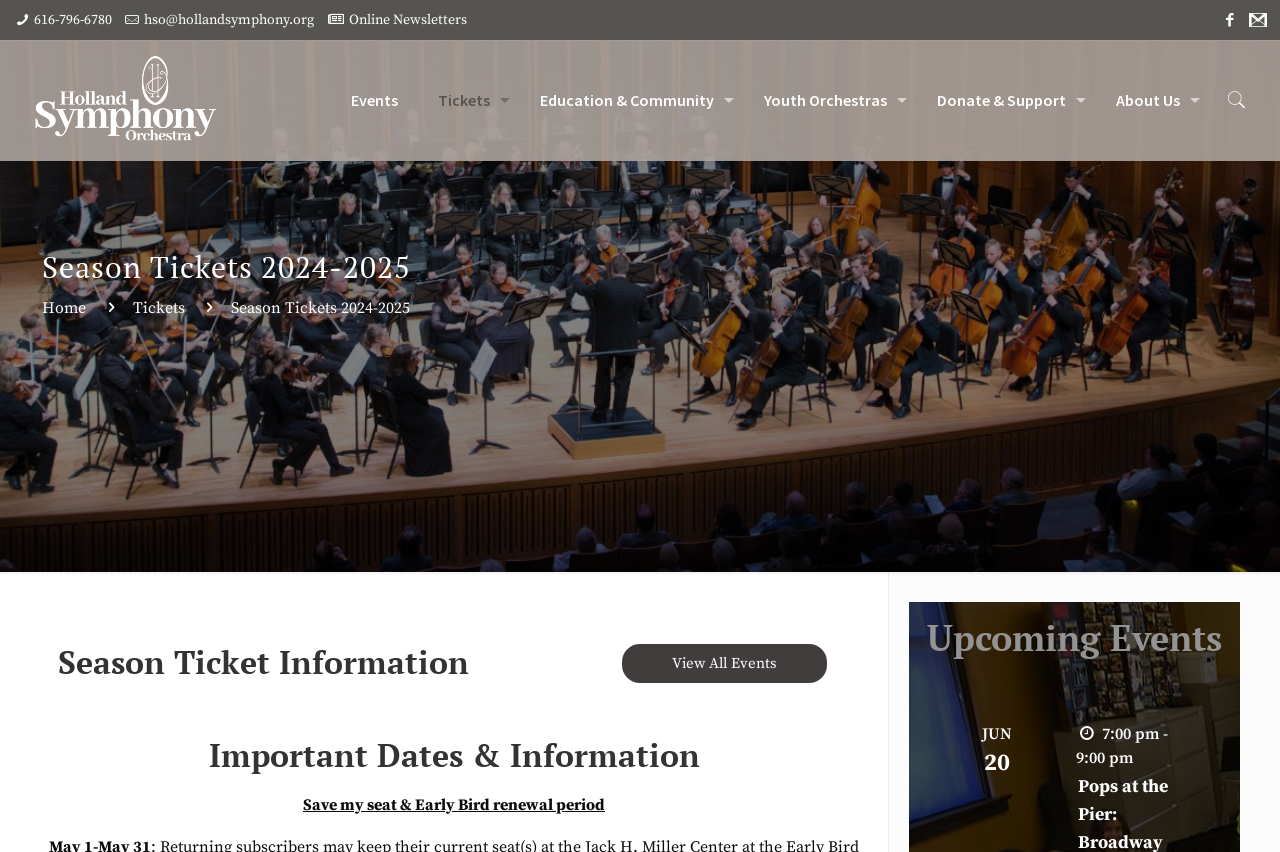Write an extensive caption that covers every aspect of the webpage.

The webpage is about Season Tickets for the 2024-2025 season of the Holland Symphony Orchestra. At the top left, there are three links: a phone number, an email address, and a link to online newsletters. Next to these links, there are two social media icons. Below these elements, there is a horizontal navigation menu with links to "HSL", "Events", "Education & Community", "Youth Orchestras", "Donate & Support", and "About Us".

On the top right, there is a logo of "HSL" with an image. Below the navigation menu, there is a large heading that reads "Season Tickets 2024-2025". Underneath this heading, there are three links: "Home", "Tickets", and a static text that repeats the heading.

The main content of the page is divided into three sections. The first section has a heading that reads "Season Ticket Information" and a link to "View All Events". The second section has a heading that reads "Important Dates & Information" and a static text that explains the "Save my seat & Early Bird renewal period". The third section has a heading that reads "Upcoming Events" and lists an event on June 20 with a time of 7:00 pm - 9:00 pm.